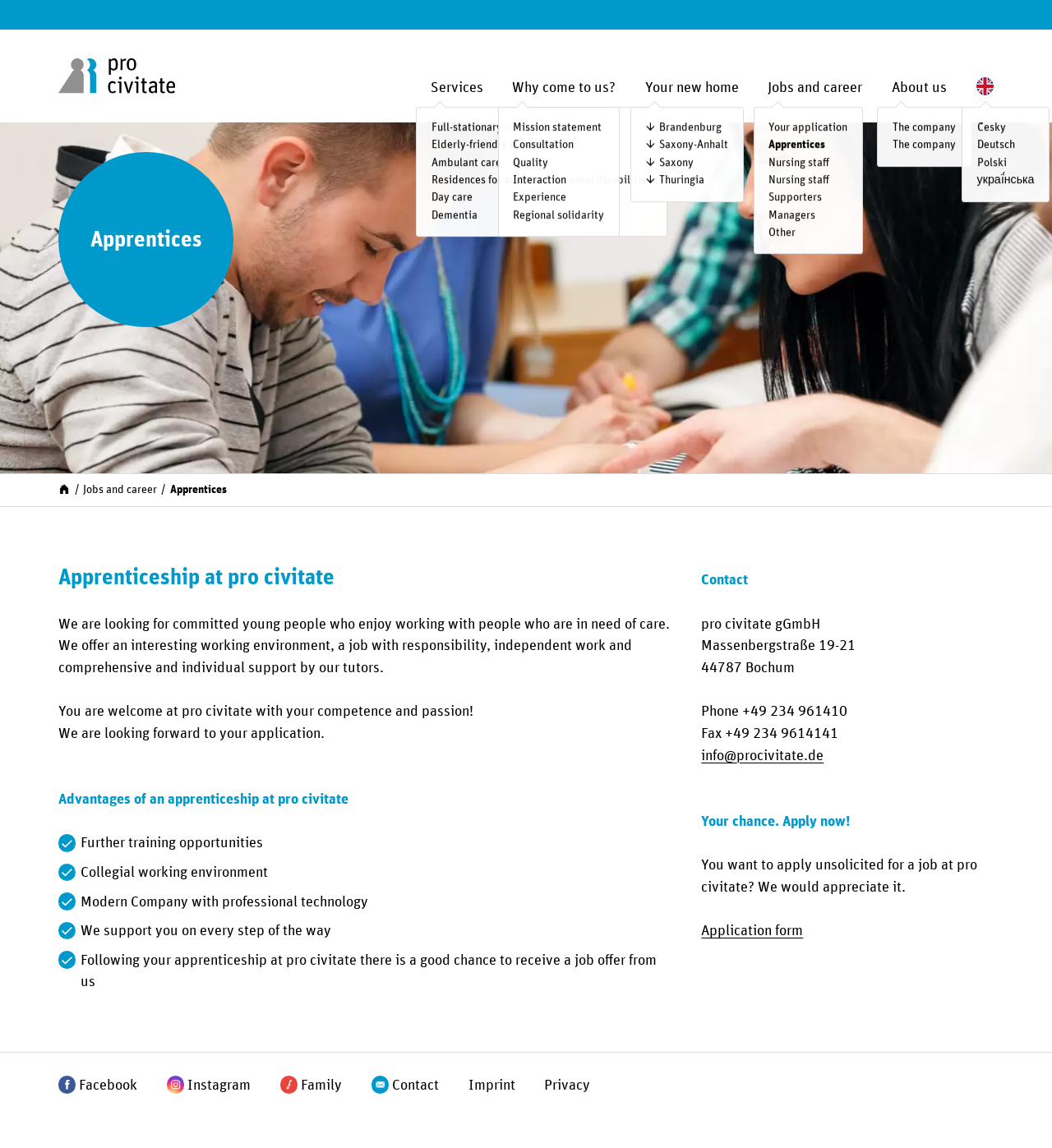Please specify the bounding box coordinates of the region to click in order to perform the following instruction: "Explore Ambulant care".

[0.41, 0.137, 0.476, 0.152]